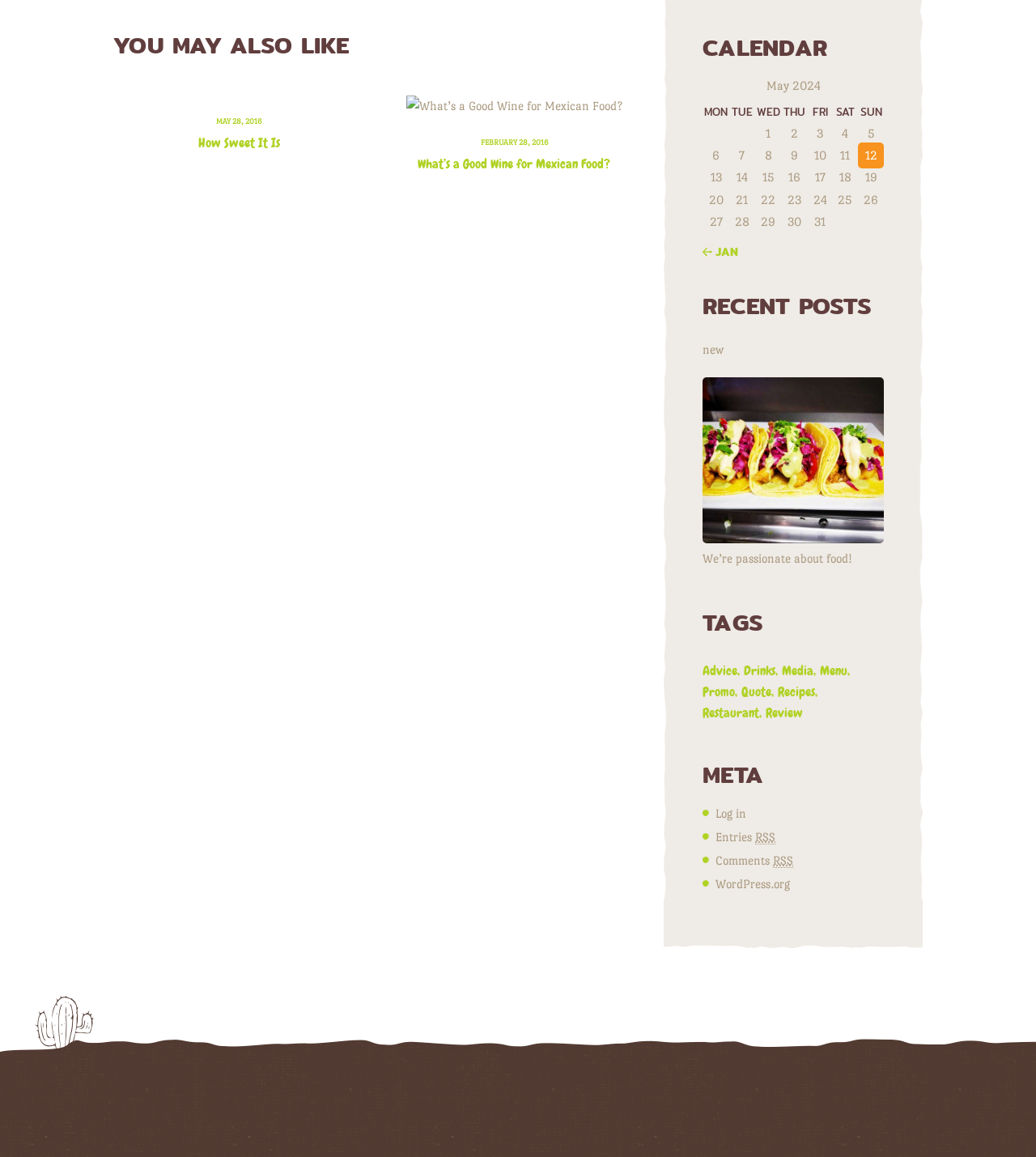Please determine the bounding box coordinates for the element that should be clicked to follow these instructions: "Explore the tag 'advice'".

[0.678, 0.571, 0.718, 0.589]